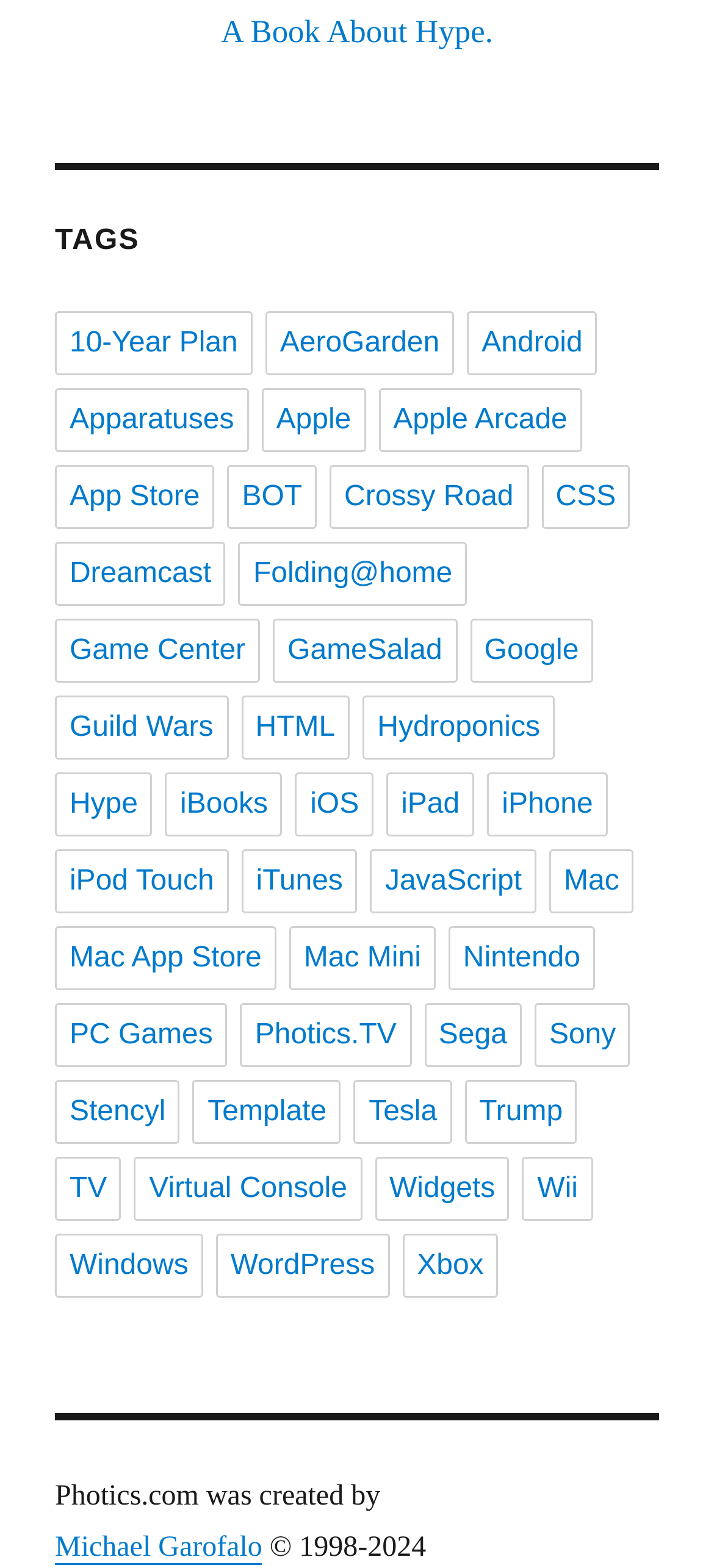Please identify the bounding box coordinates of the region to click in order to complete the task: "Click on the '10-Year Plan' tag". The coordinates must be four float numbers between 0 and 1, specified as [left, top, right, bottom].

[0.077, 0.199, 0.354, 0.24]